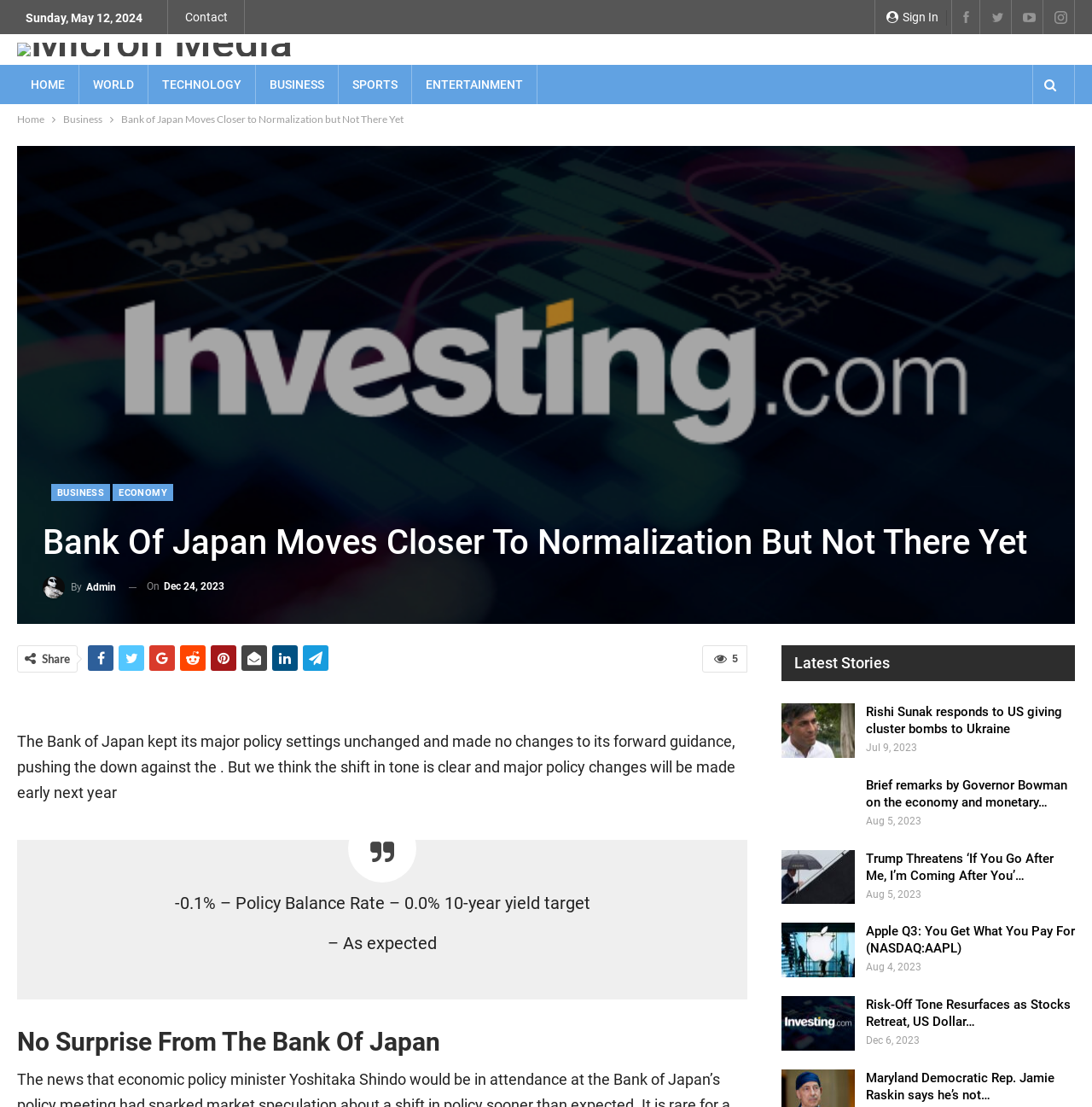Describe every aspect of the webpage in a detailed manner.

This webpage appears to be a news article from Microntec.org, with the title "Bank of Japan Moves Closer to Normalization but Not There Yet". At the top of the page, there are several links to other sections of the website, including "HOME", "WORLD", "TECHNOLOGY", "BUSINESS", and "SPORTS". Below these links, there is a navigation bar with breadcrumbs, showing the current page's location within the website.

The main content of the page is divided into several sections. The first section has a heading that matches the title of the page, followed by a brief summary of the article. Below this, there is a blockquote with some financial data, including the policy balance rate and 10-year yield target.

The next section has a heading "No Surprise From The Bank Of Japan", followed by a longer article discussing the Bank of Japan's policy decisions. The article is accompanied by several social media links and a "Share" button.

On the right side of the page, there is a section titled "Latest Stories", which lists several news articles with links to their respective pages. Each article has a title, a brief summary, and a timestamp indicating when it was published.

Overall, the webpage has a clean and organized layout, with clear headings and concise text. The use of links and social media buttons makes it easy for readers to navigate and share the content.